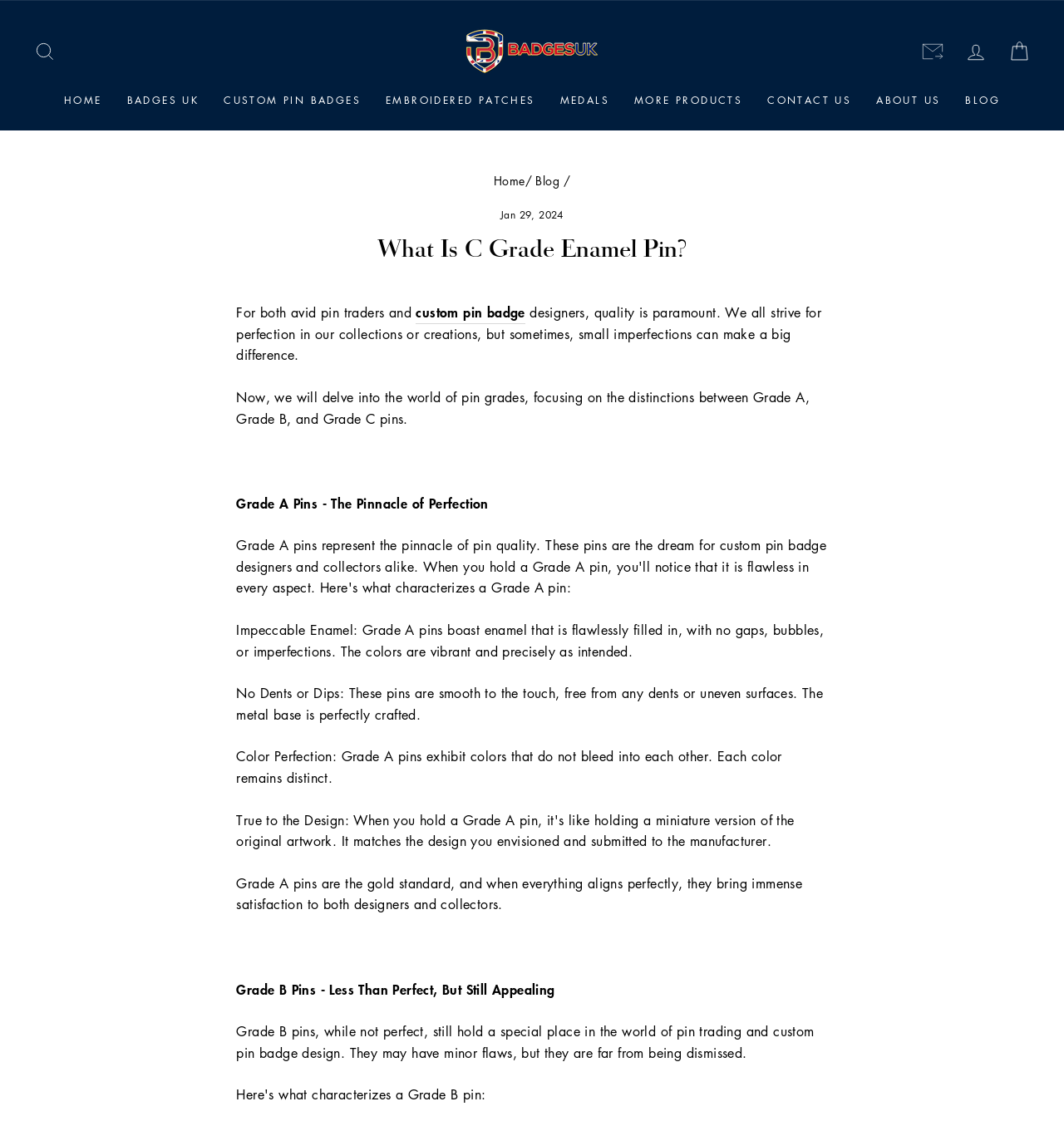Determine the bounding box coordinates of the target area to click to execute the following instruction: "Log in to the account."

[0.897, 0.03, 0.938, 0.062]